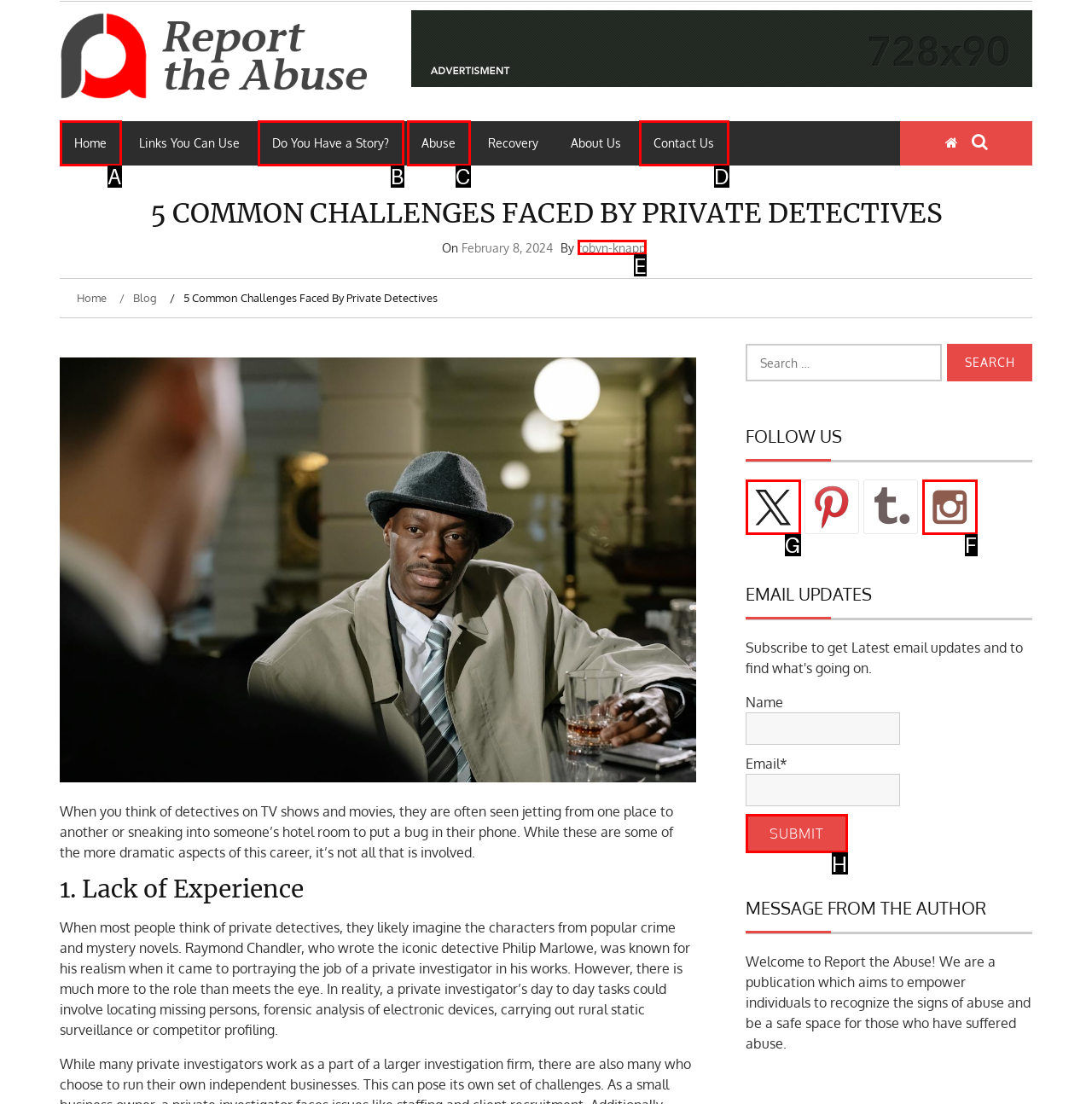For the task "Follow on Twitter", which option's letter should you click? Answer with the letter only.

G